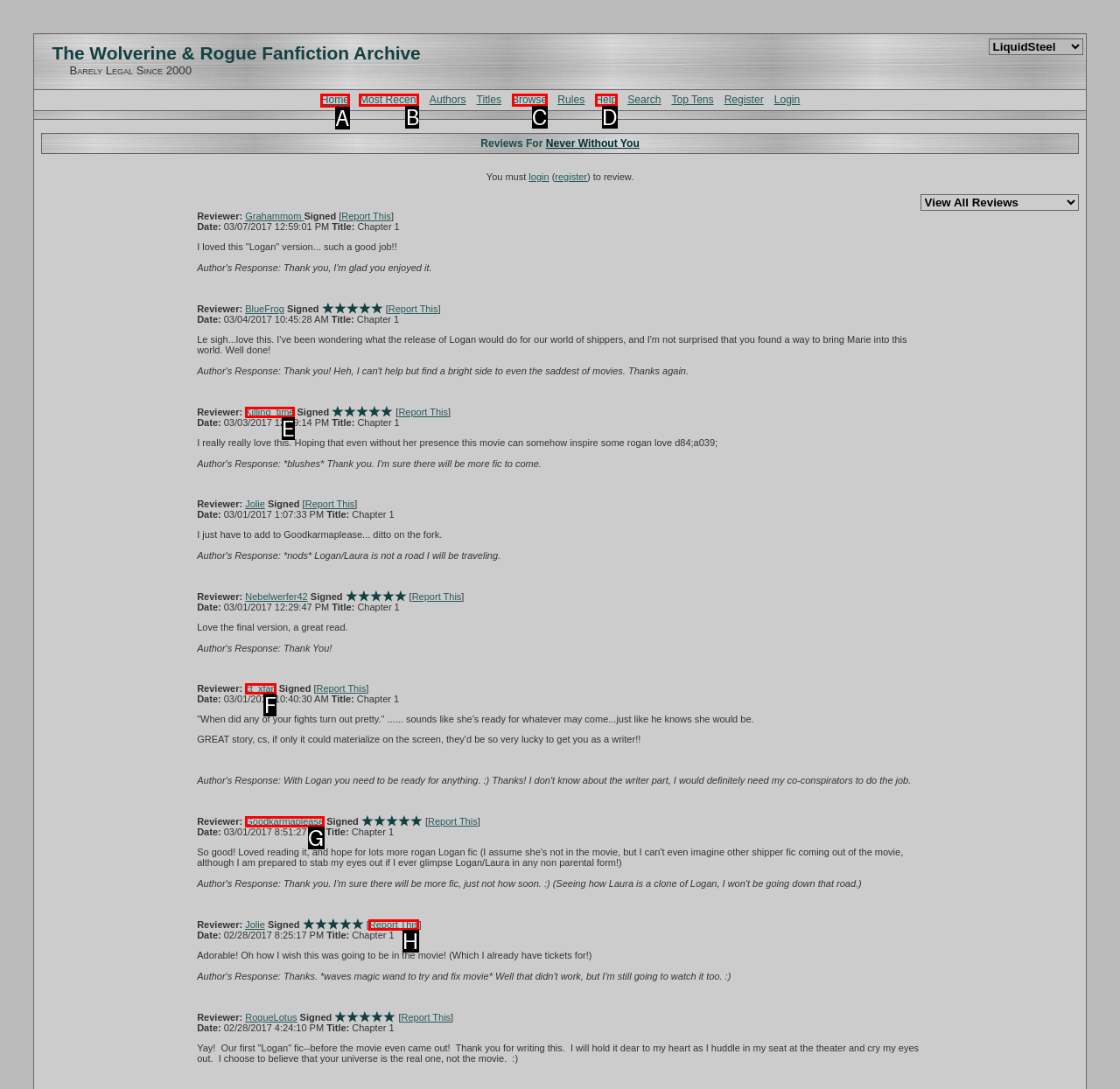Specify which HTML element I should click to complete this instruction: Click on the 'Home' link Answer with the letter of the relevant option.

A